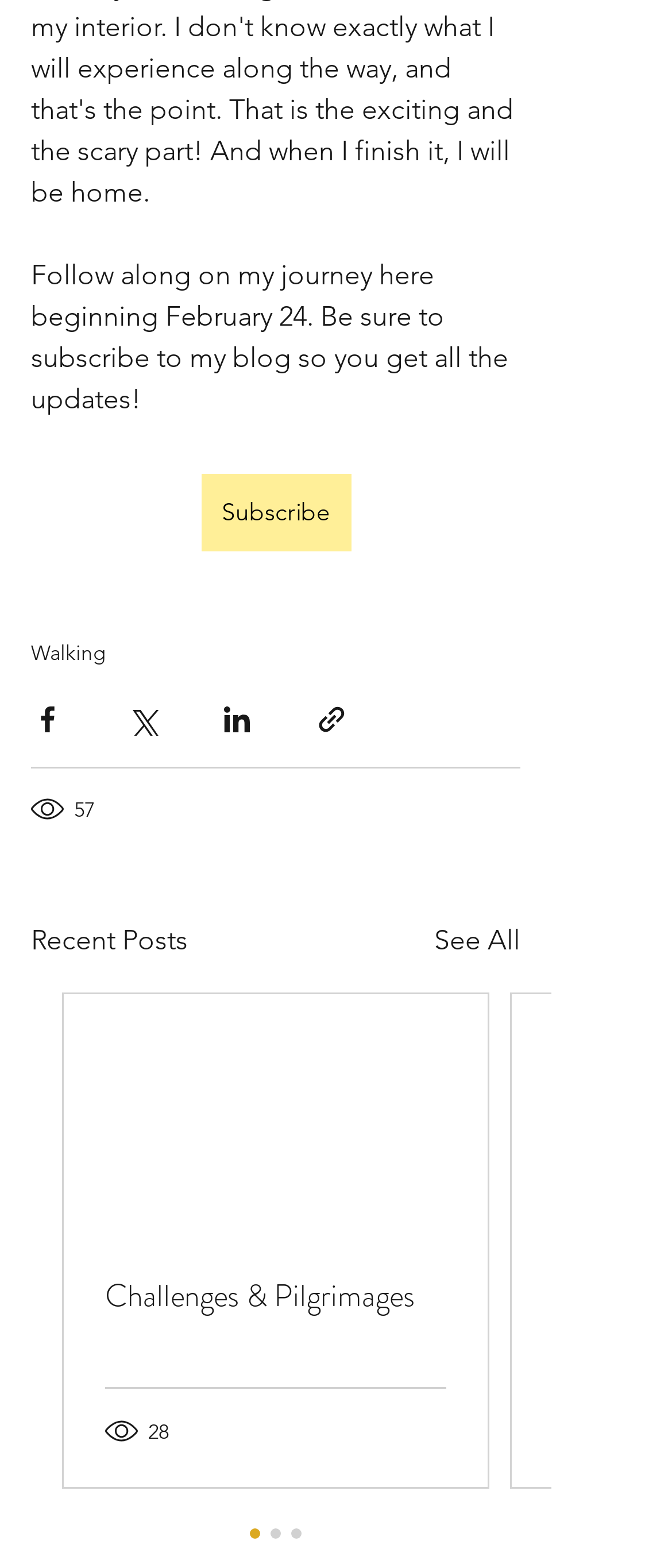Using the webpage screenshot, locate the HTML element that fits the following description and provide its bounding box: "parent_node: Challenges & Pilgrimages".

[0.095, 0.634, 0.726, 0.786]